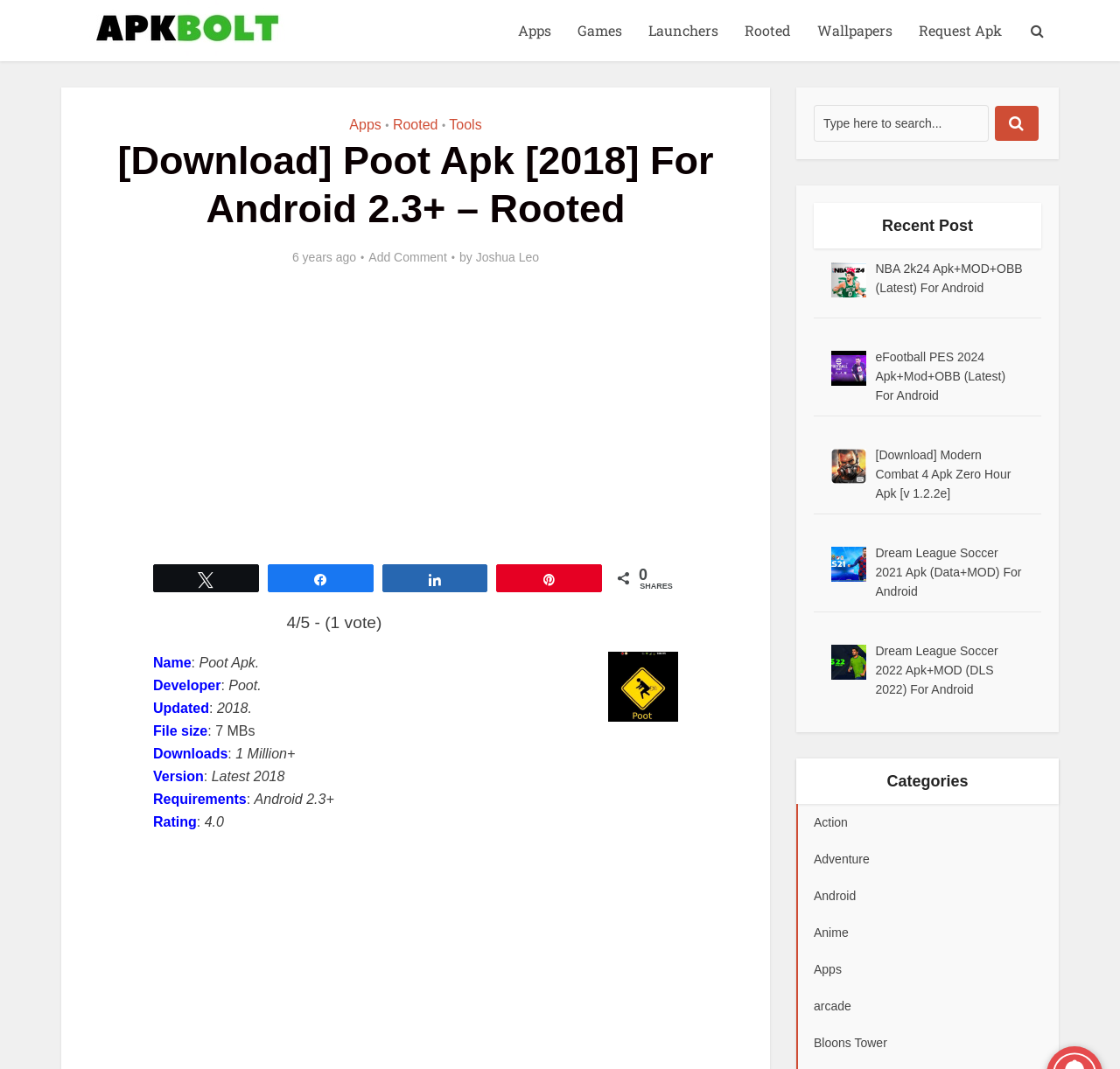Locate the bounding box coordinates of the clickable part needed for the task: "Browse apps".

[0.451, 0.0, 0.504, 0.057]